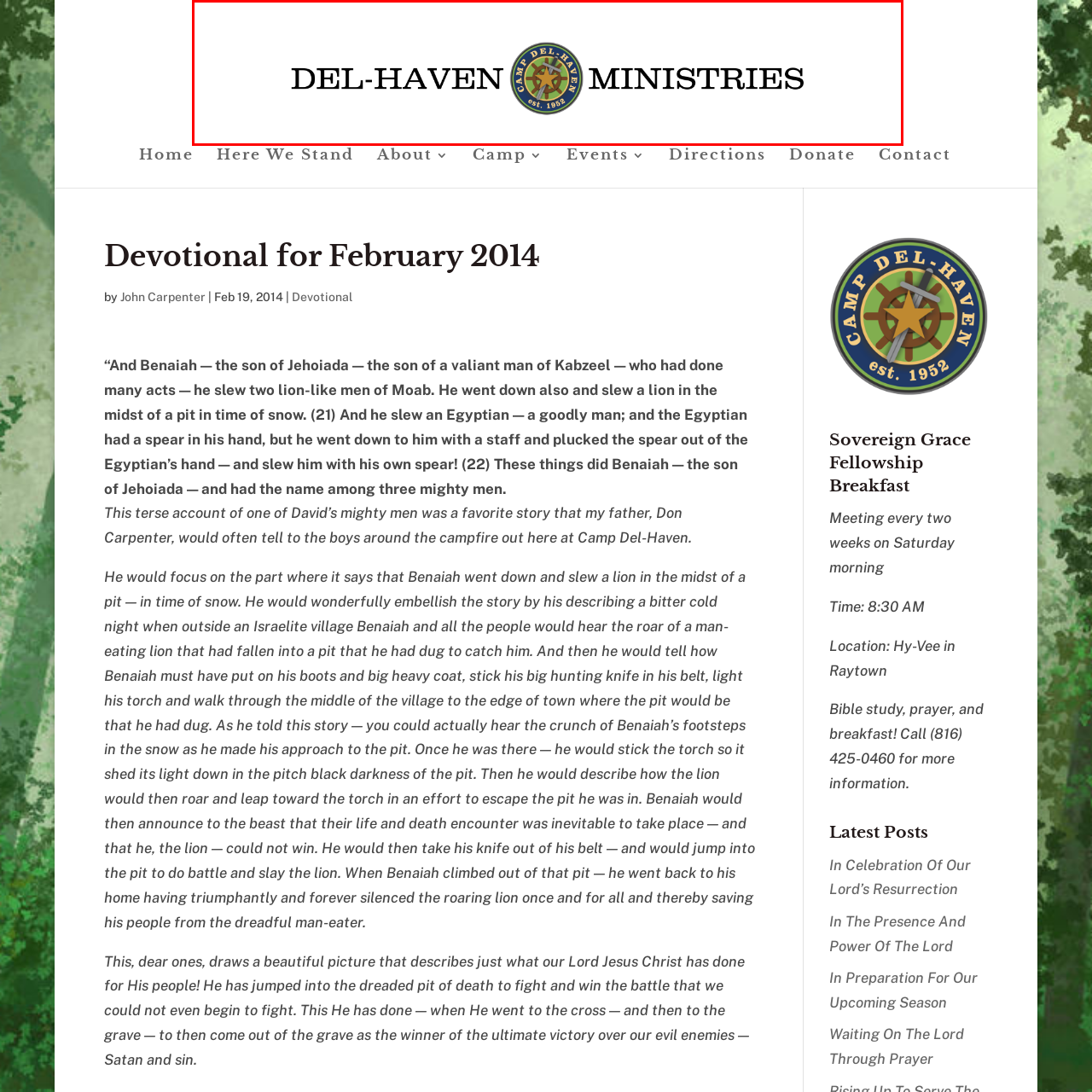Refer to the image marked by the red boundary and provide a single word or phrase in response to the question:
What is the purpose of Del-Haven Ministries?

Spiritual growth and outreach